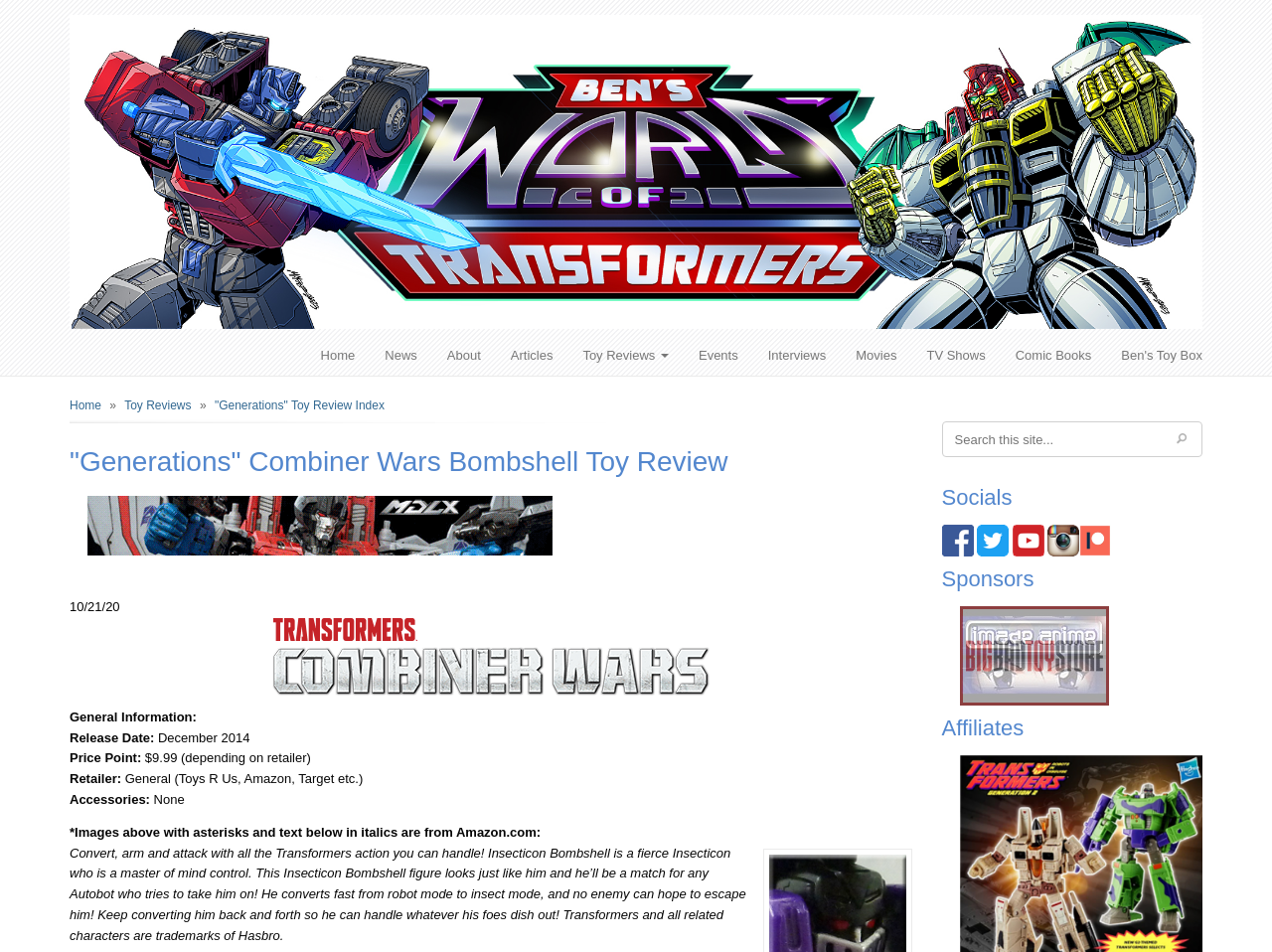Respond with a single word or phrase:
What is the release date of the toy?

December 2014